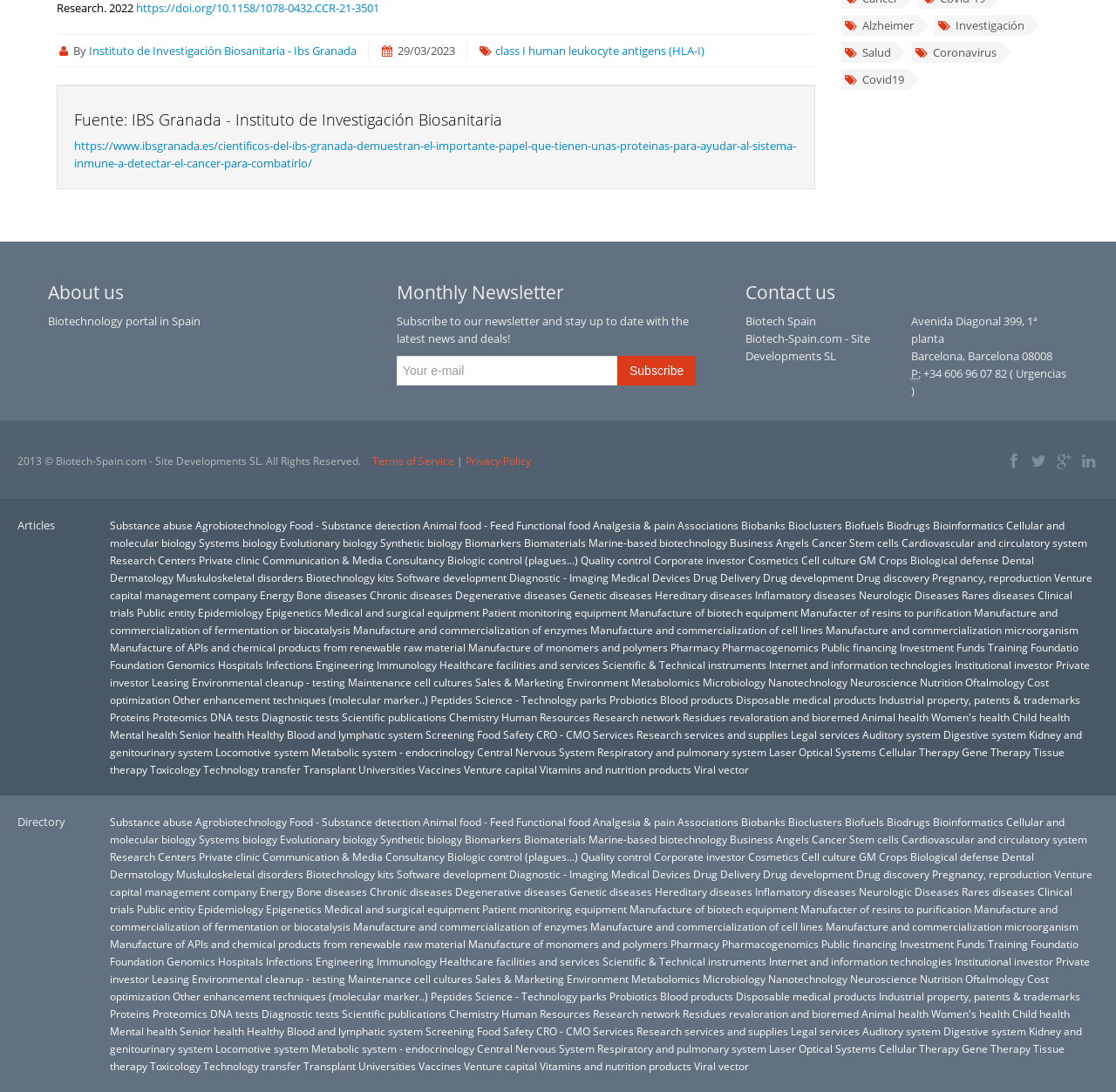What is the email address to contact for urgent matters?
Please answer the question with a detailed response using the information from the screenshot.

The email address to contact for urgent matters can be found in the 'Contact us' section. However, there is no email address provided. Instead, there is a phone number '+34 606 96 07 82' which is labeled as 'Urgencias'.